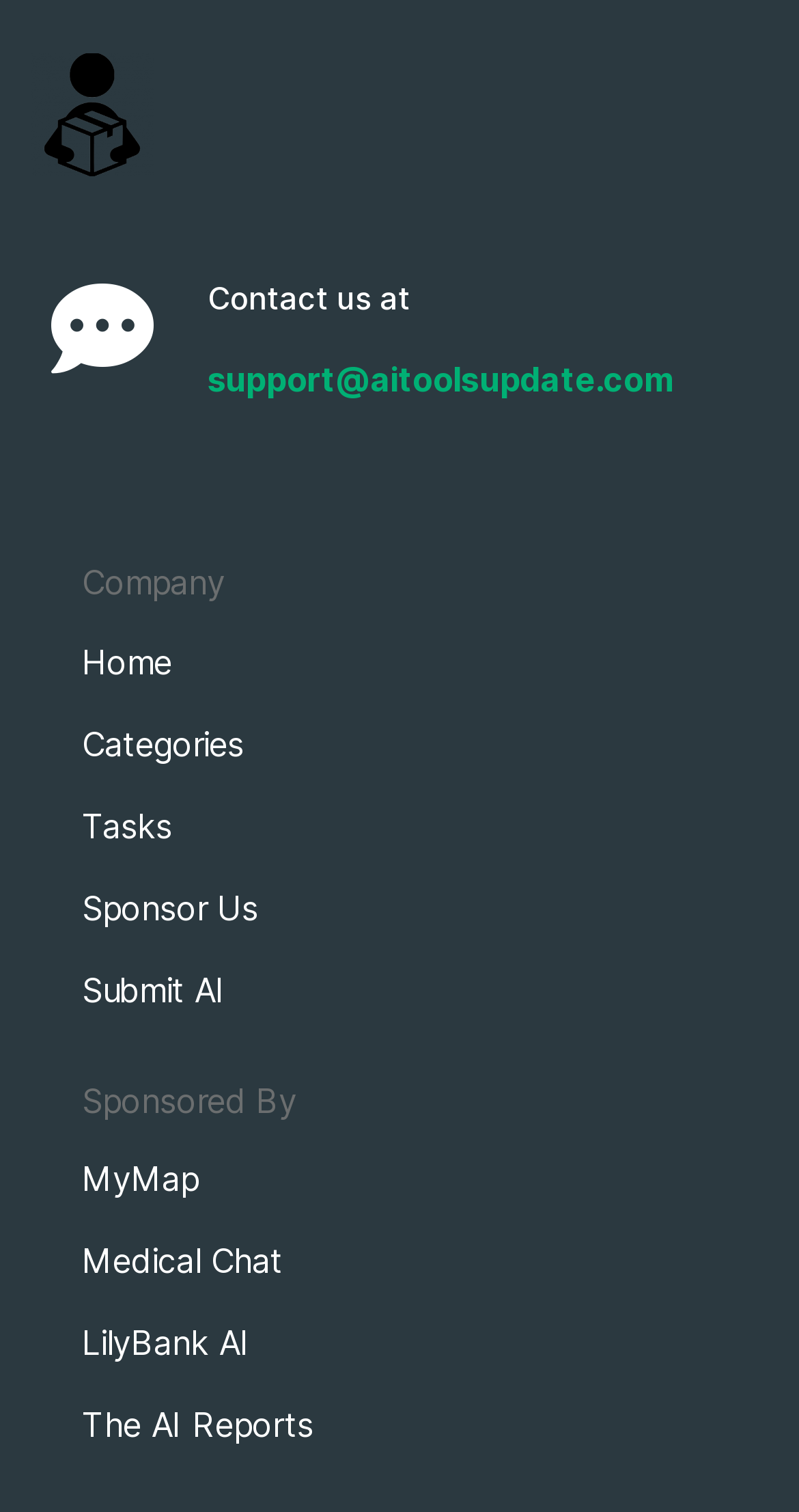Provide the bounding box for the UI element matching this description: "alt="ai tools update logo"".

[0.038, 0.035, 0.423, 0.117]